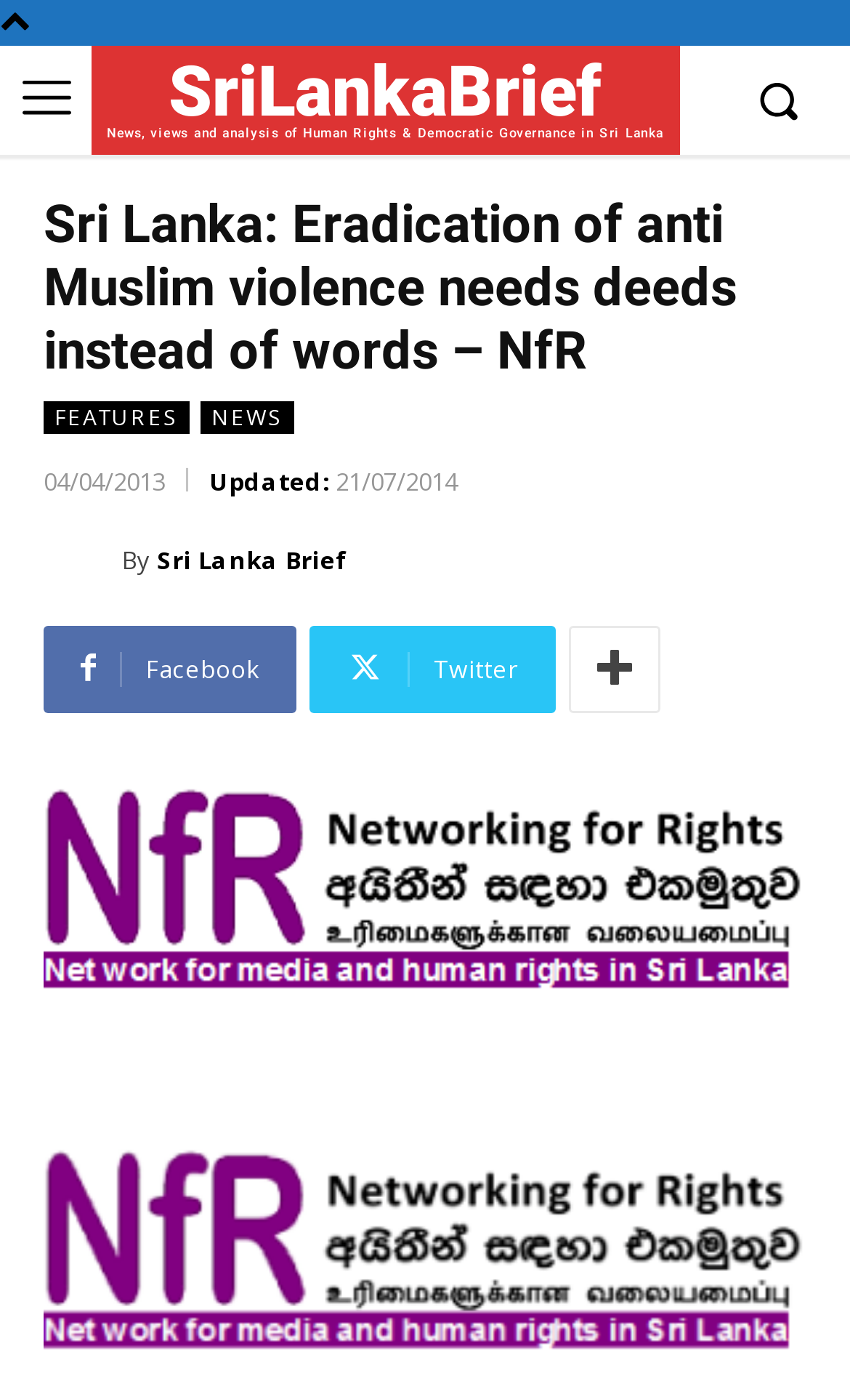Determine the main headline of the webpage and provide its text.

Sri Lanka: Eradication of anti Muslim violence needs deeds instead of words – NfR